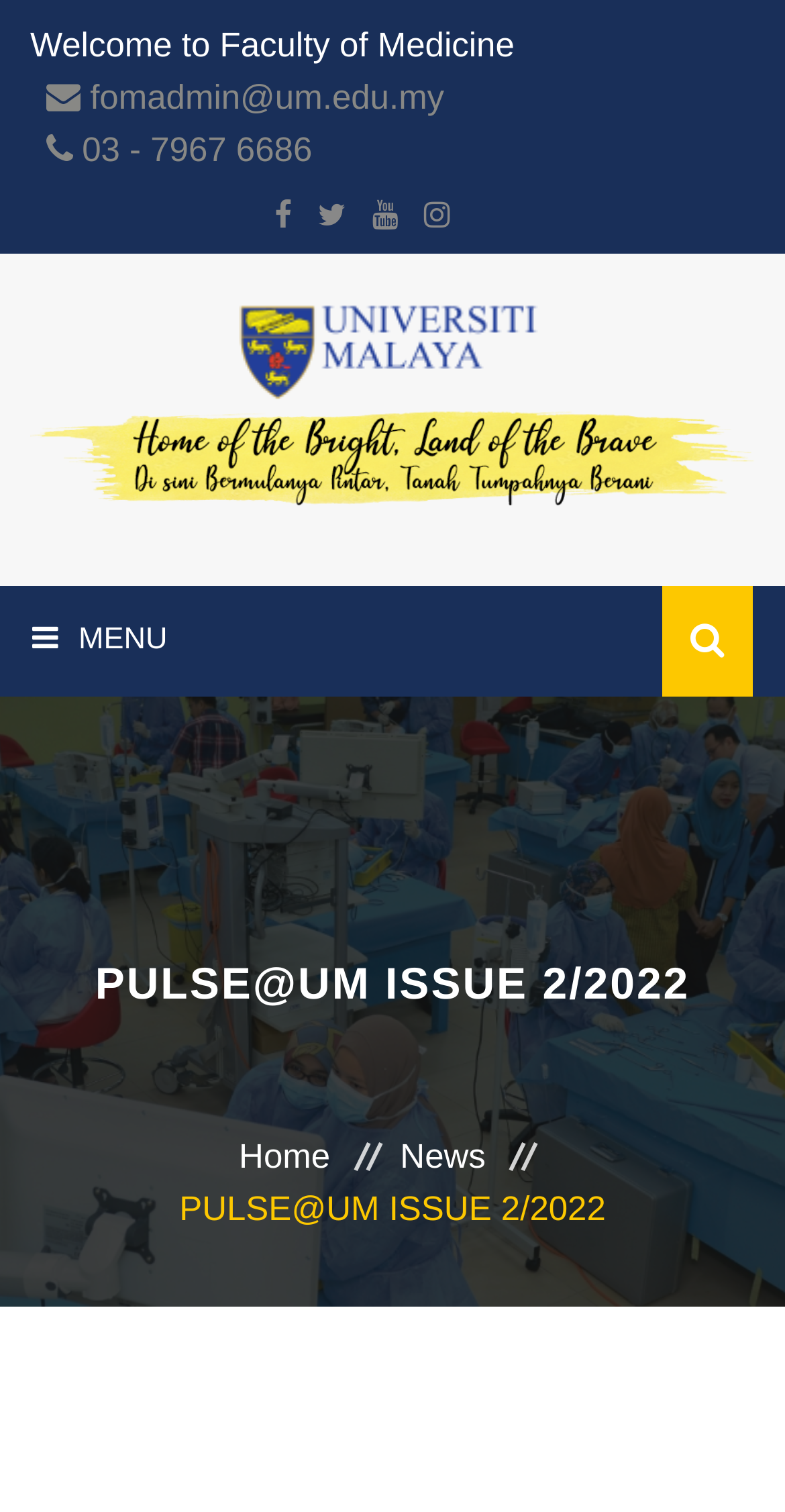Locate the bounding box coordinates of the element you need to click to accomplish the task described by this instruction: "Go to HOME page".

[0.038, 0.46, 0.859, 0.533]